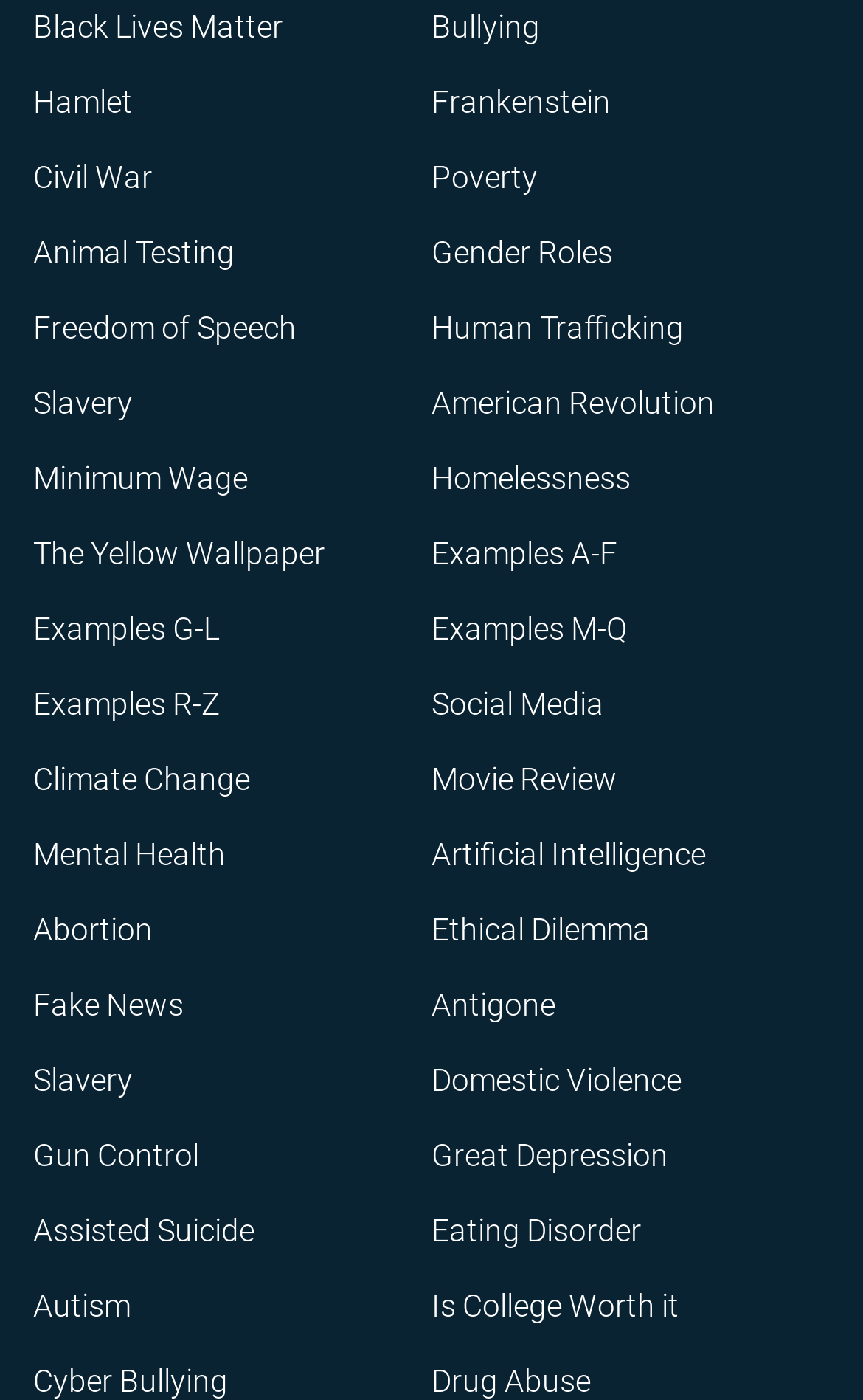Using the format (top-left x, top-left y, bottom-right x, bottom-right y), and given the element description, identify the bounding box coordinates within the screenshot: Is College Worth it

[0.5, 0.934, 0.793, 0.959]